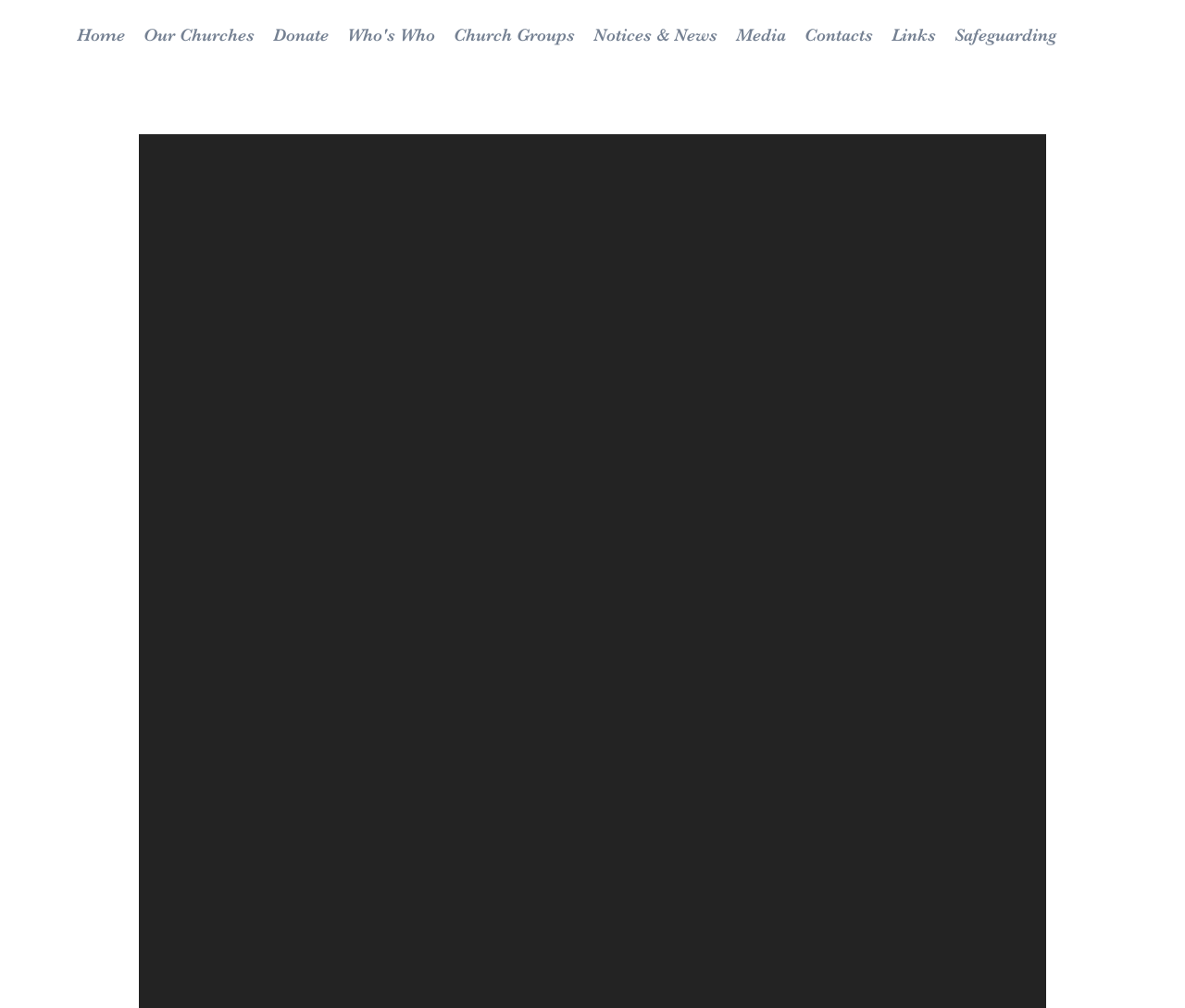Identify the bounding box for the UI element specified in this description: "Notices & News". The coordinates must be four float numbers between 0 and 1, formatted as [left, top, right, bottom].

[0.493, 0.021, 0.613, 0.049]